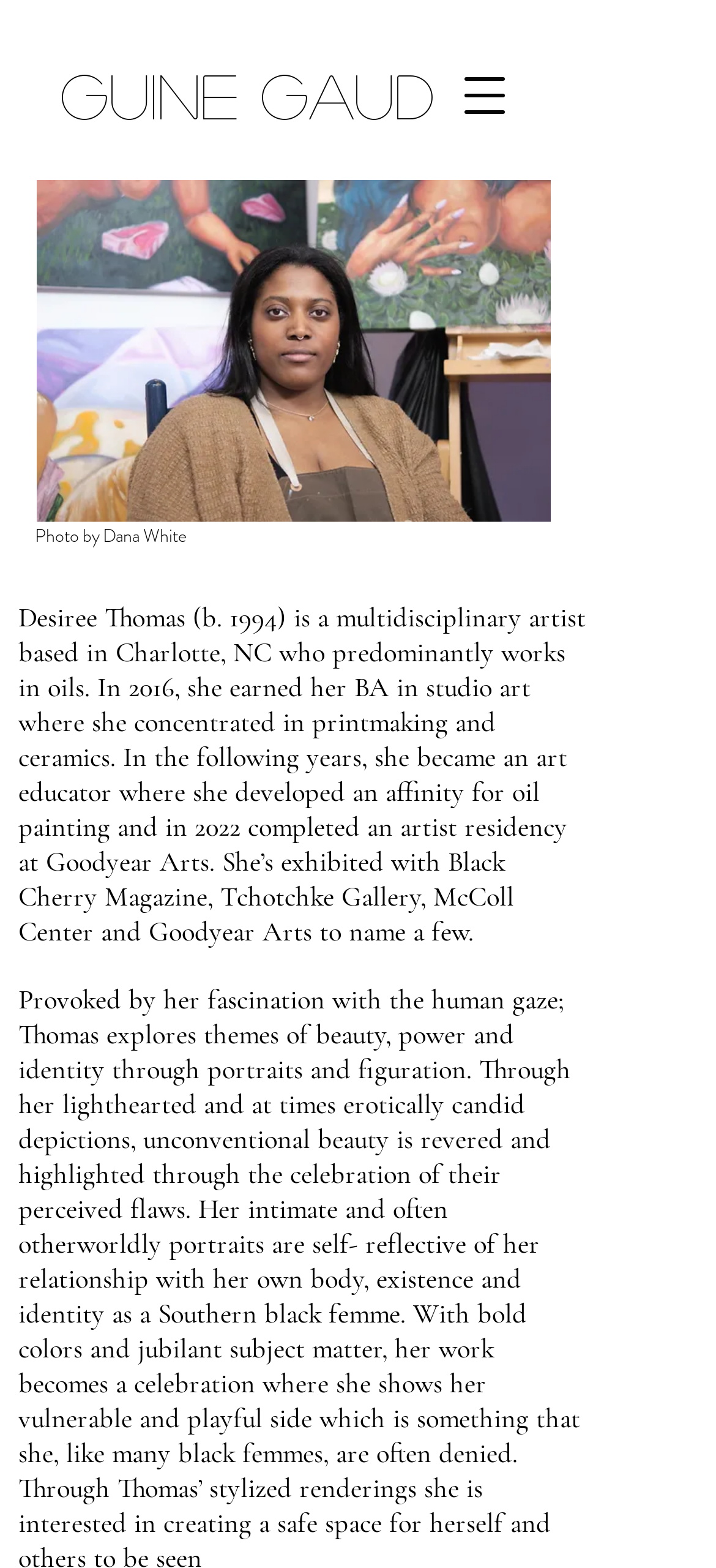What is the artist's name?
Look at the image and provide a short answer using one word or a phrase.

Desiree Thomas